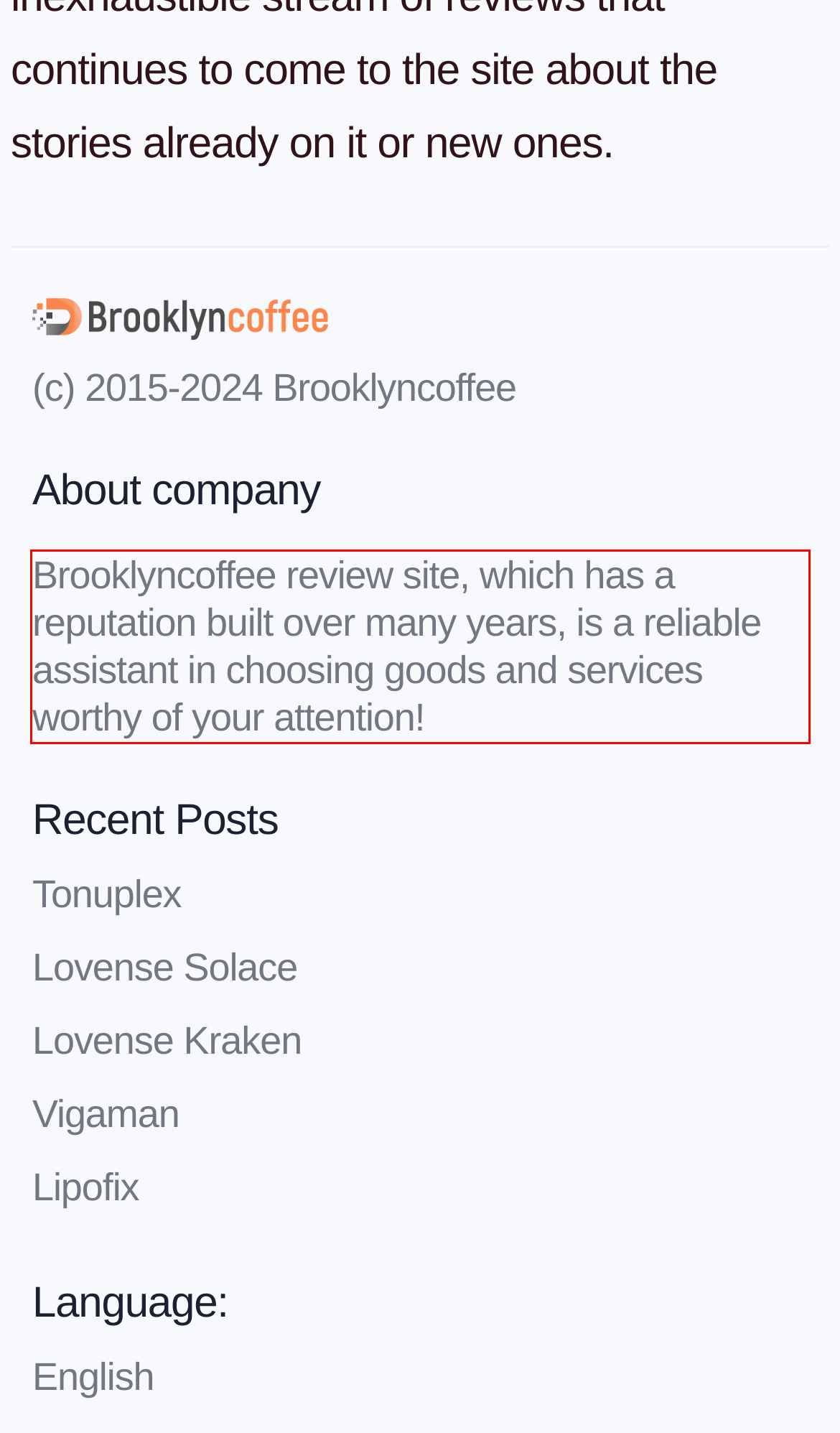Analyze the red bounding box in the provided webpage screenshot and generate the text content contained within.

Brooklyncoffee review site, which has a reputation built over many years, is a reliable assistant in choosing goods and services worthy of your attention!